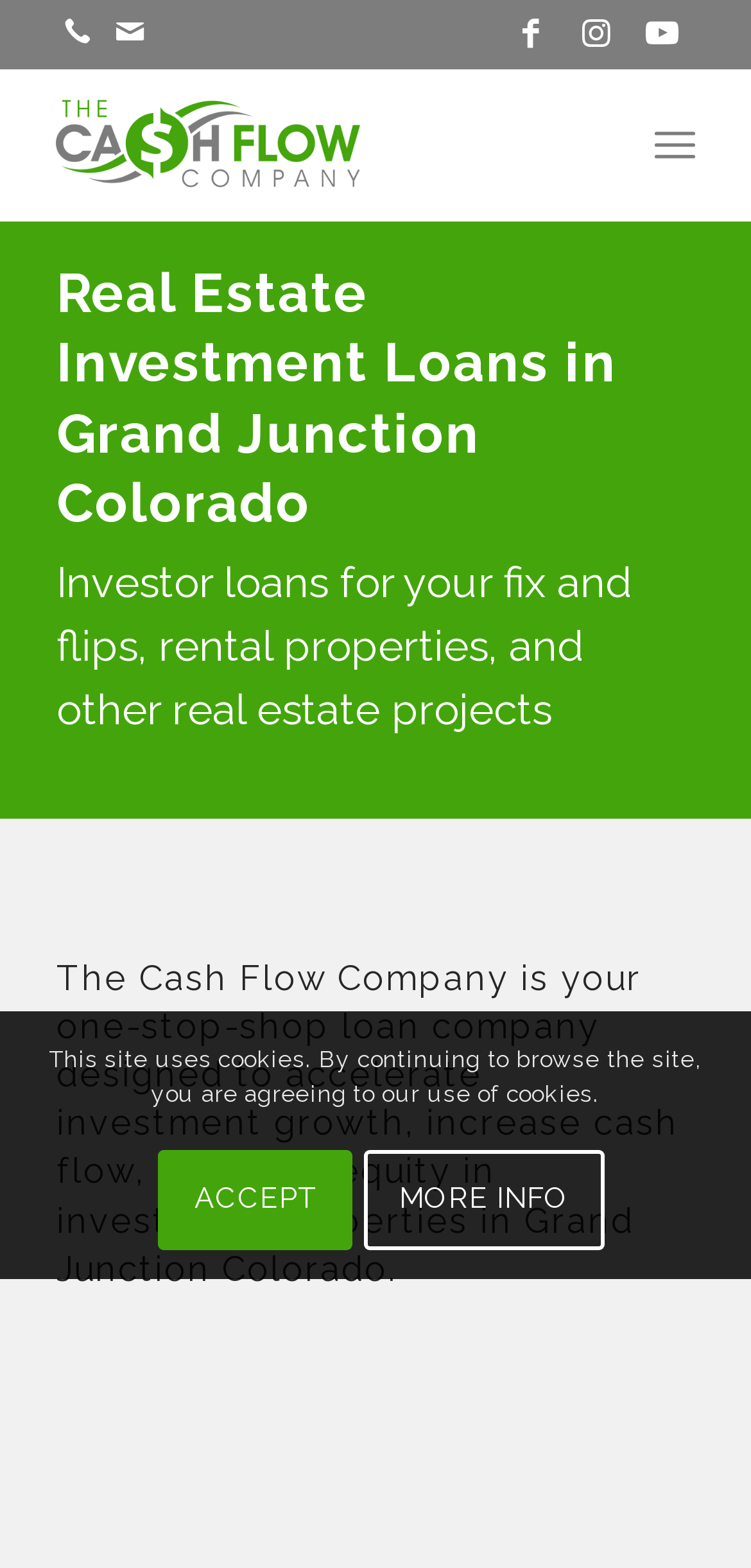Determine the bounding box for the UI element as described: "Home". The coordinates should be represented as four float numbers between 0 and 1, formatted as [left, top, right, bottom].

None